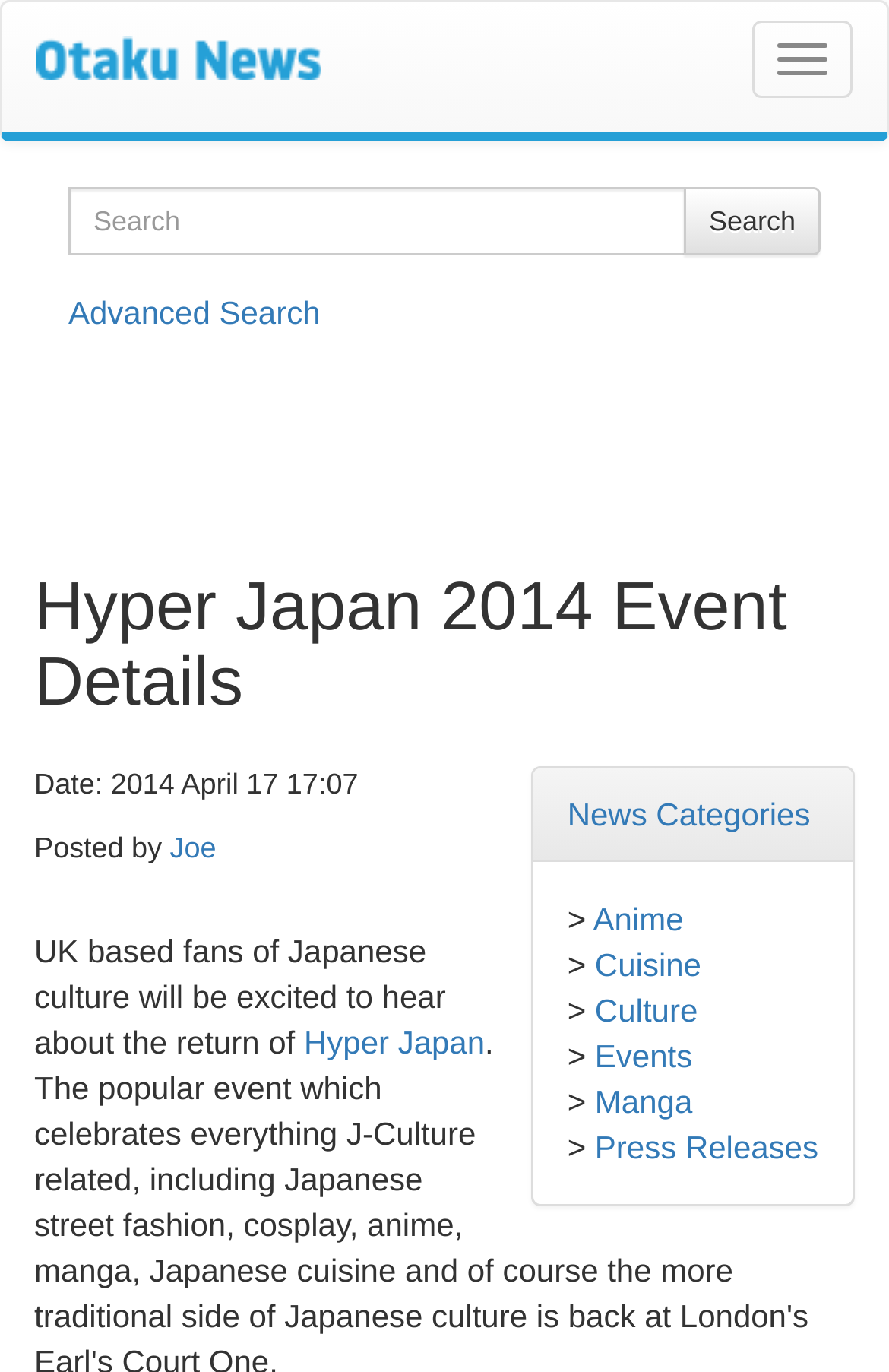Answer the question below in one word or phrase:
What is the event mentioned in the article?

Hyper Japan 2014